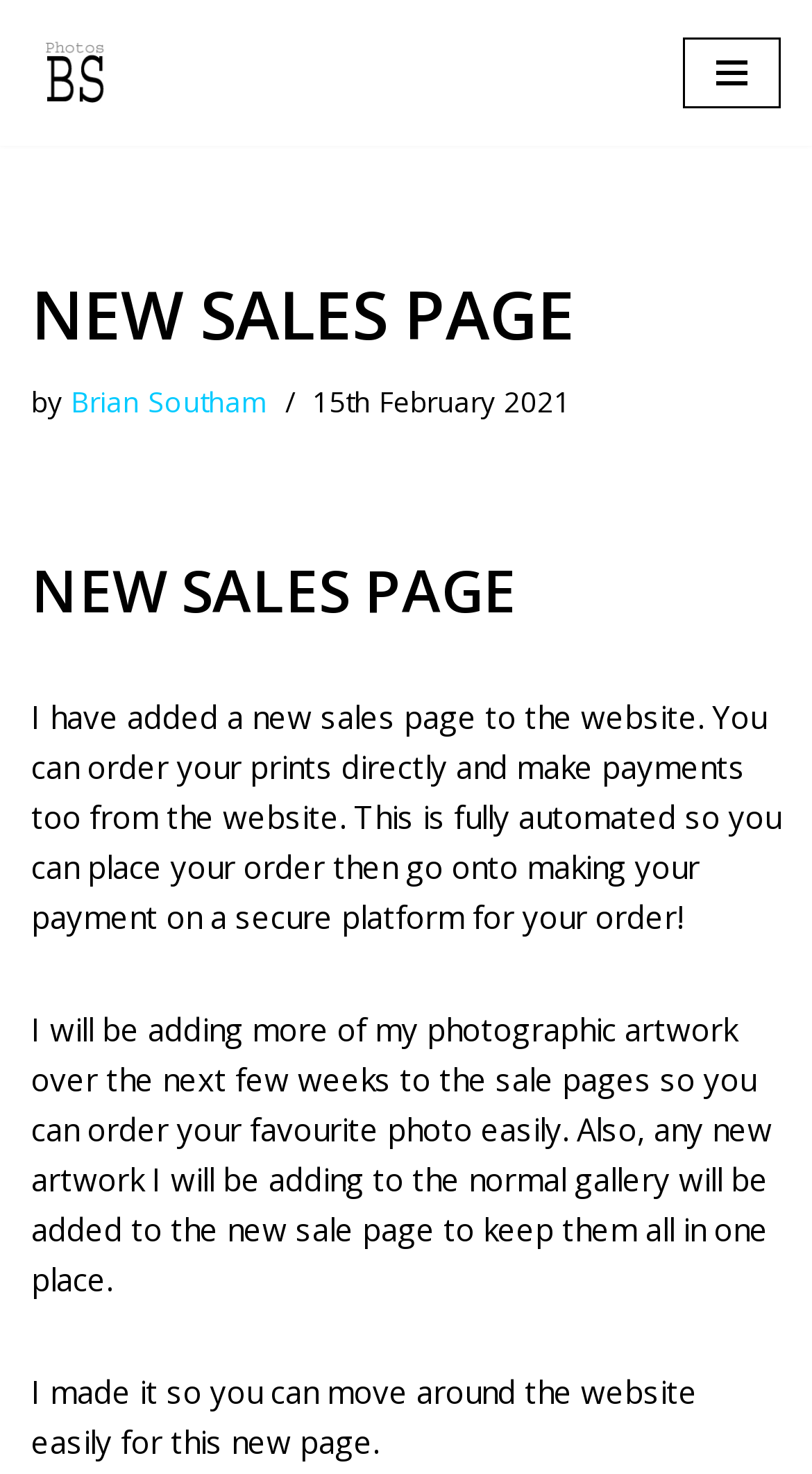Extract the bounding box coordinates of the UI element described: "Skip to content". Provide the coordinates in the format [left, top, right, bottom] with values ranging from 0 to 1.

[0.0, 0.045, 0.077, 0.073]